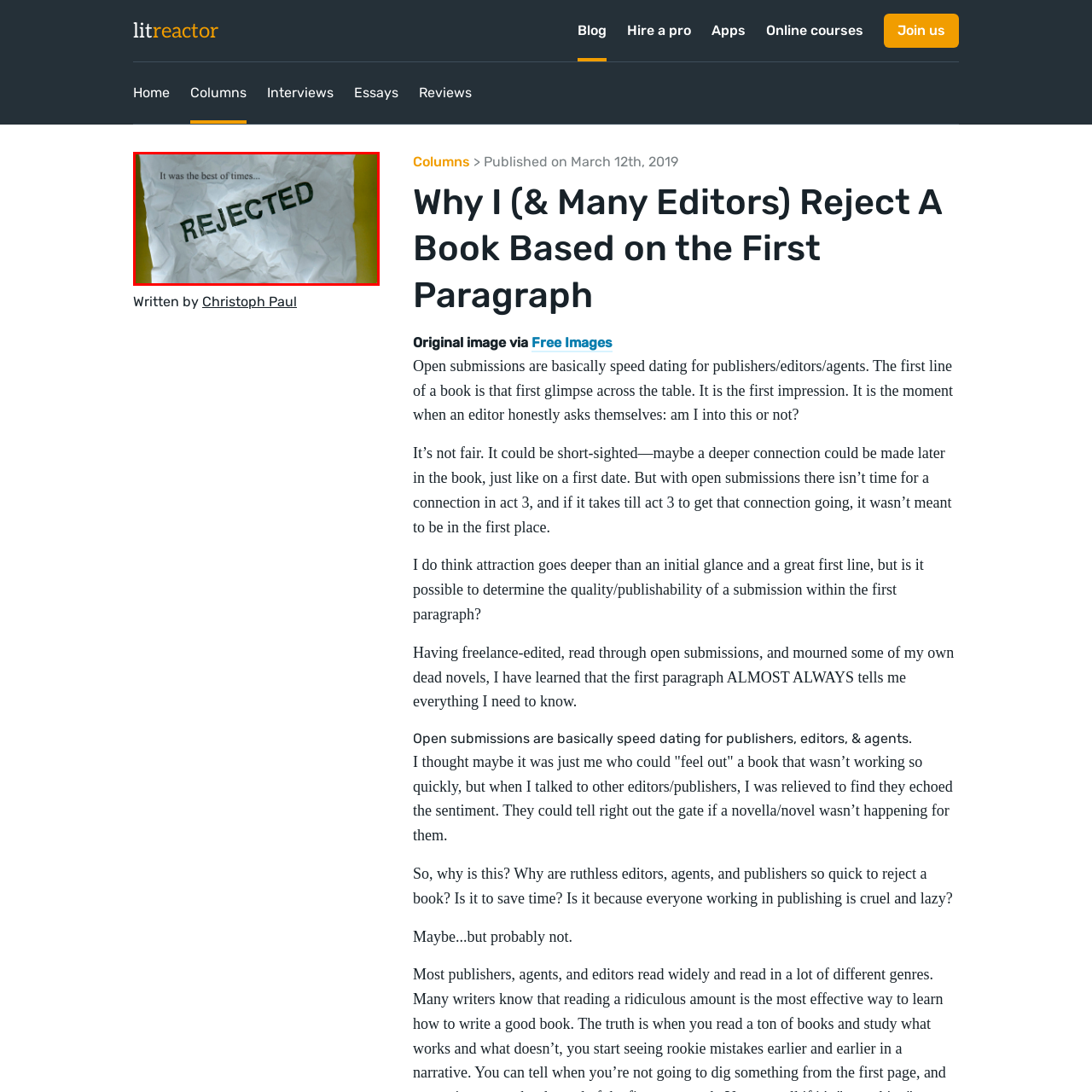Look at the section of the image marked by the red box and offer an in-depth answer to the next question considering the visual cues: What is the theme of the image?

The image poignantly captures the theme of literary rejection, resonating with the article's focus on the quick judgments made by editors during the submission process, as discussed in the contextual content accompanying the image.